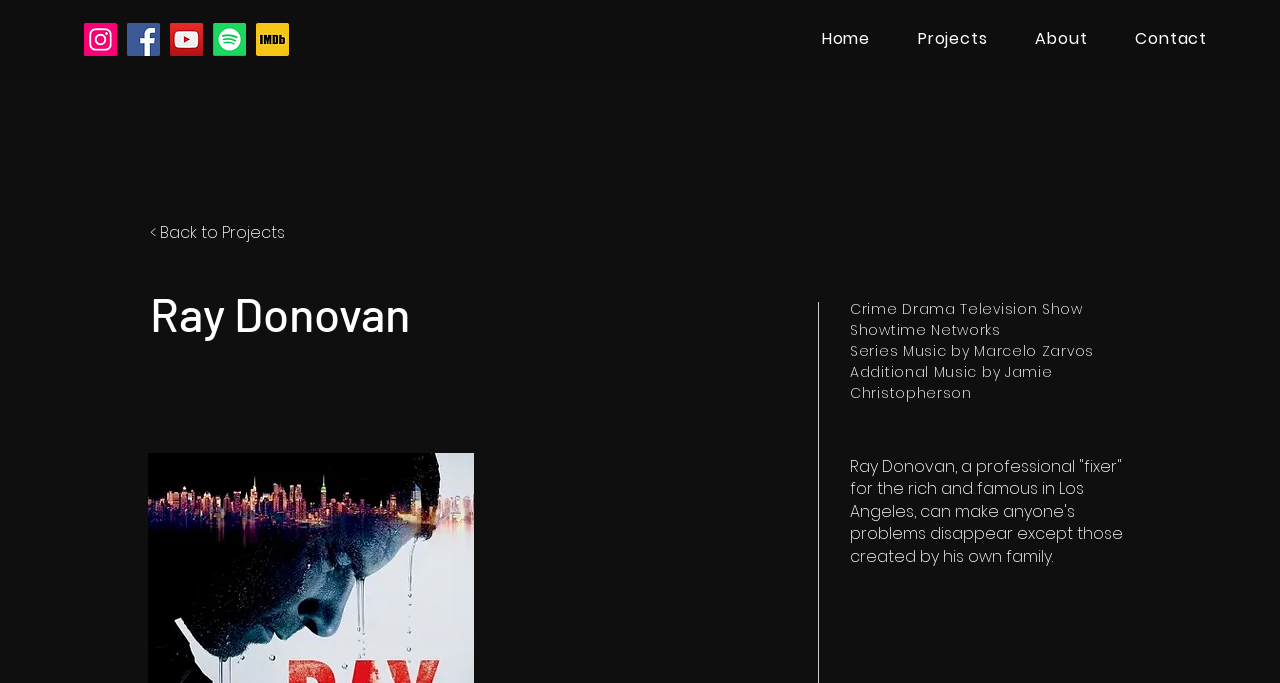Who is the composer of the additional music?
Using the information from the image, give a concise answer in one word or a short phrase.

Jamie Christopherson